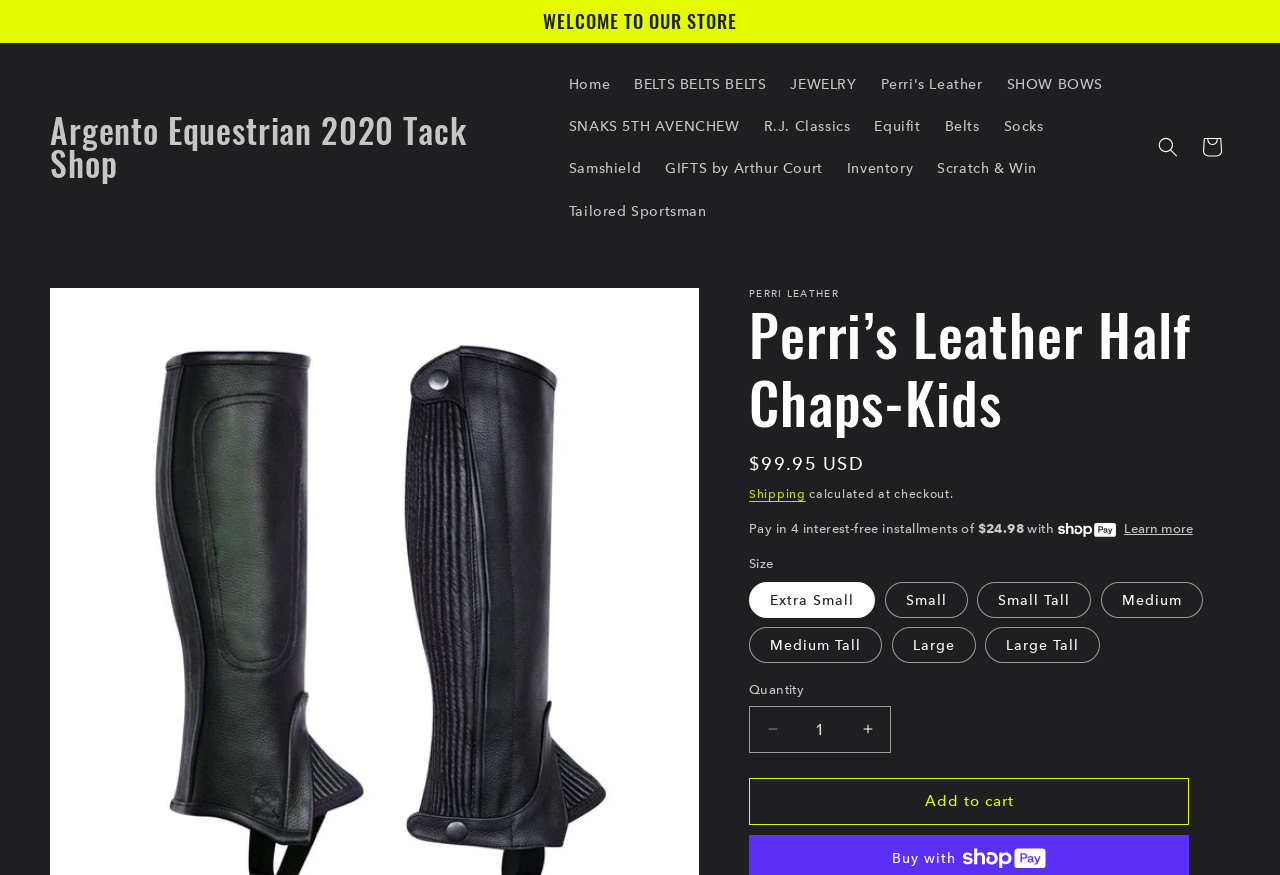How much does the half chaps cost?
Please provide a detailed and thorough answer to the question.

I found the price of the half chaps in the 'Regular price' section, which is '$99.95 USD'.